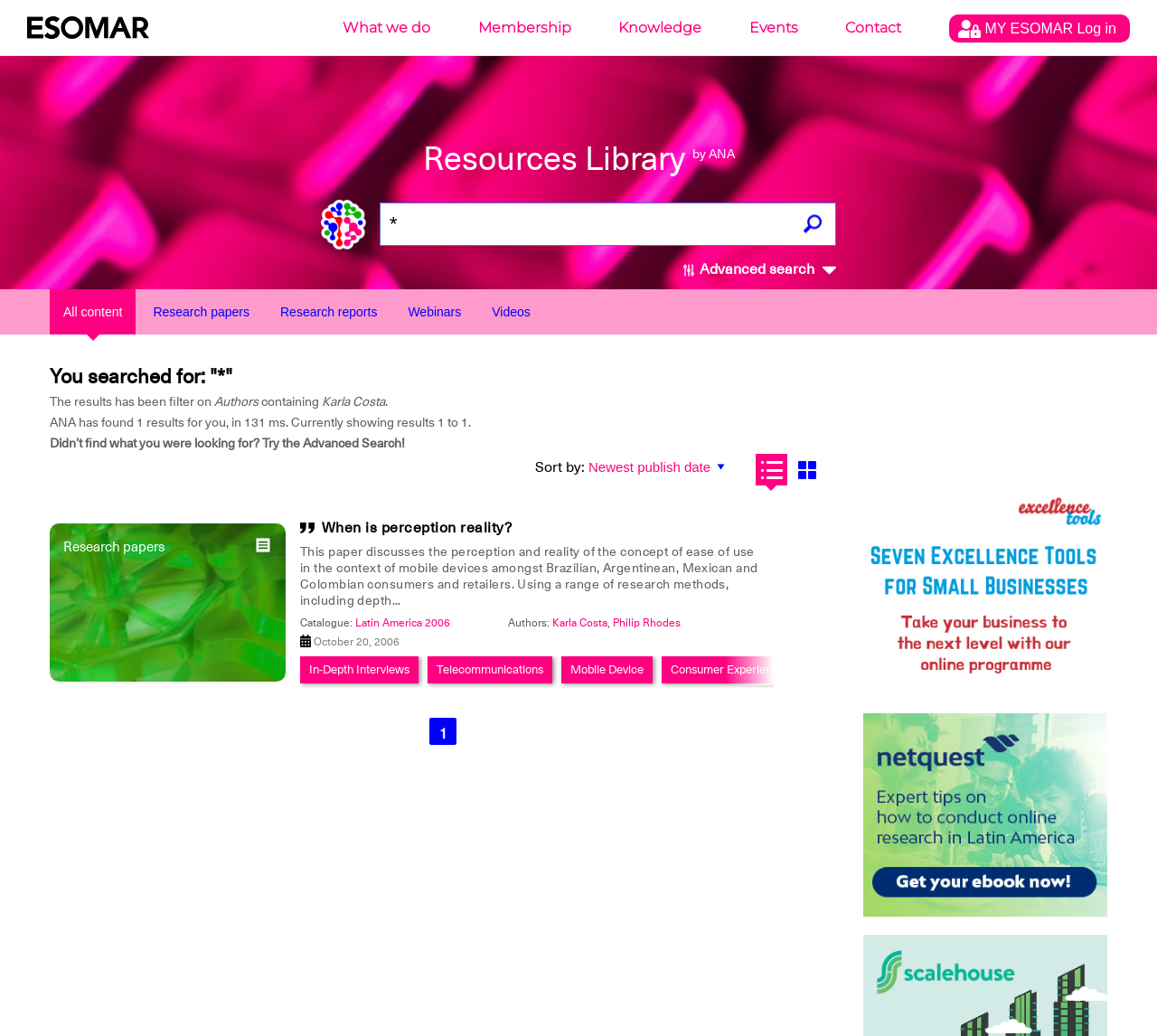What is the text of the search box?
Look at the screenshot and give a one-word or phrase answer.

What are you looking for?